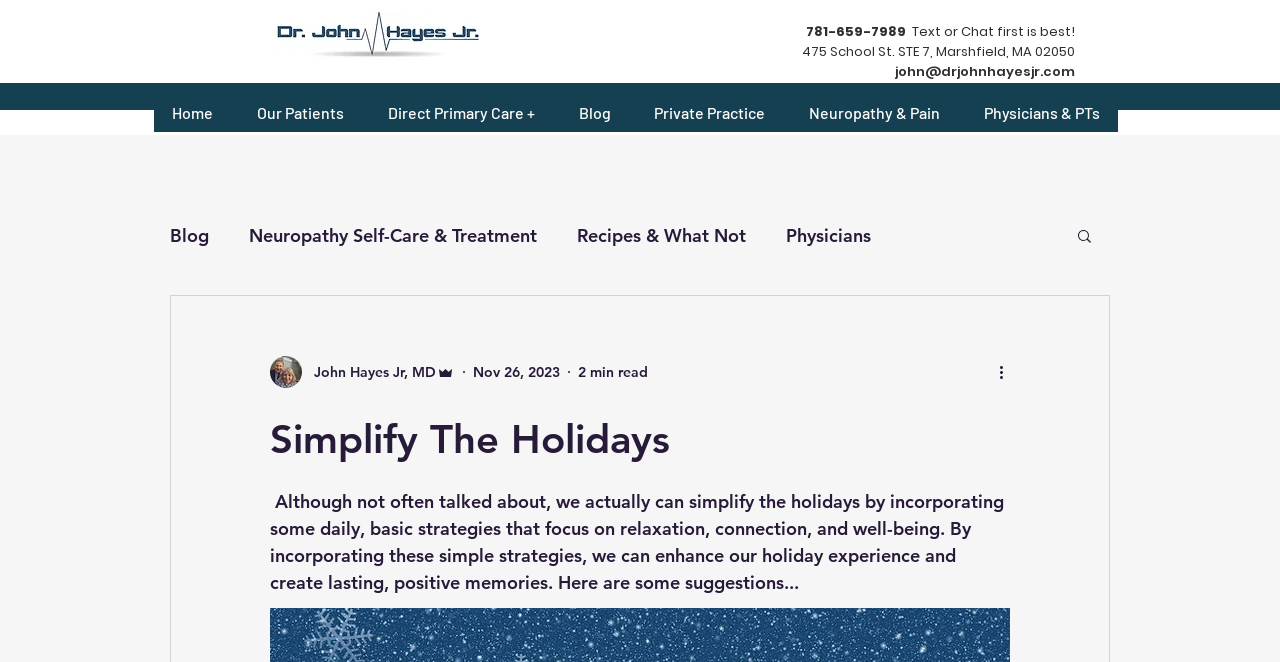Bounding box coordinates are given in the format (top-left x, top-left y, bottom-right x, bottom-right y). All values should be floating point numbers between 0 and 1. Provide the bounding box coordinate for the UI element described as: Neuropathy & Pain

[0.618, 0.14, 0.749, 0.199]